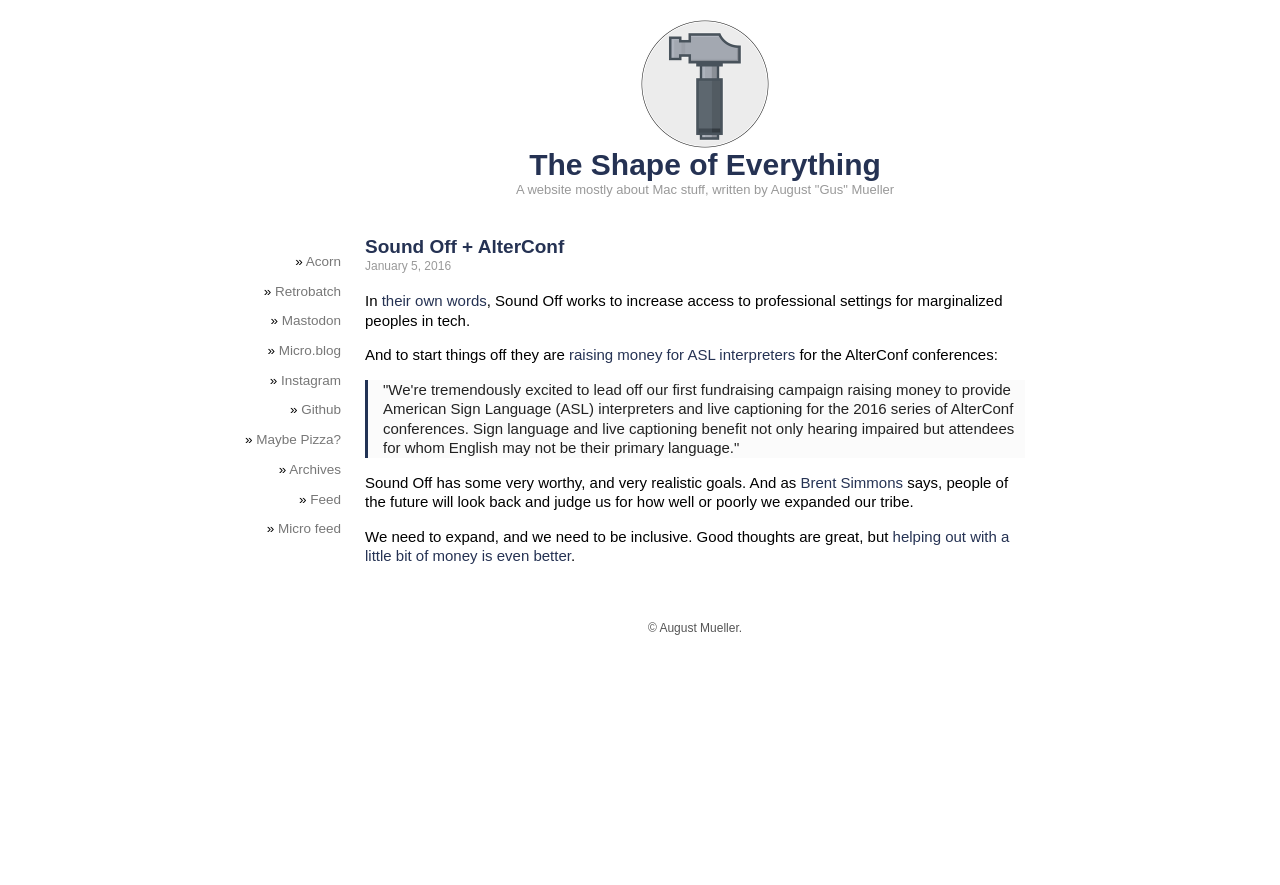Please locate the bounding box coordinates of the element's region that needs to be clicked to follow the instruction: "Check the Archives". The bounding box coordinates should be provided as four float numbers between 0 and 1, i.e., [left, top, right, bottom].

[0.226, 0.522, 0.266, 0.539]